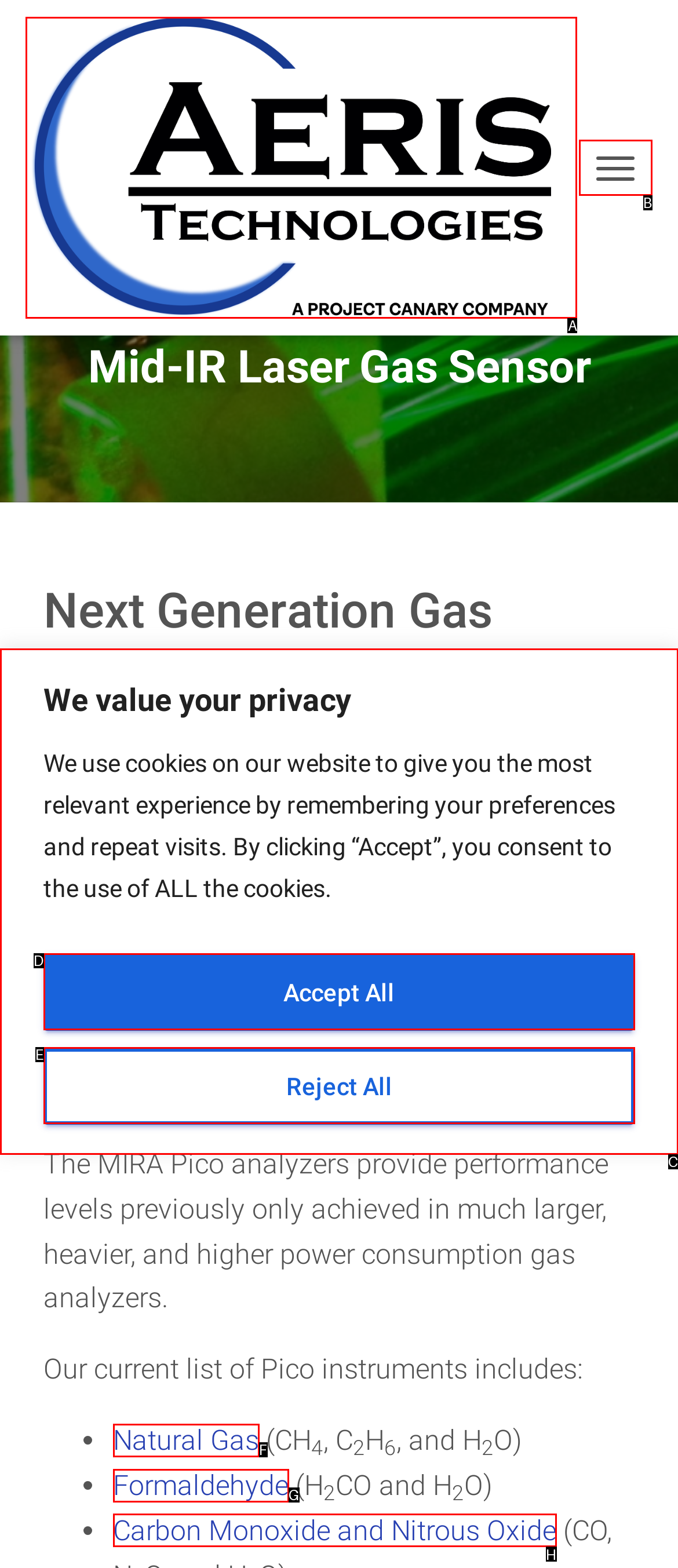Tell me which one HTML element I should click to complete the following task: Click the Aeris Technologies link Answer with the option's letter from the given choices directly.

A